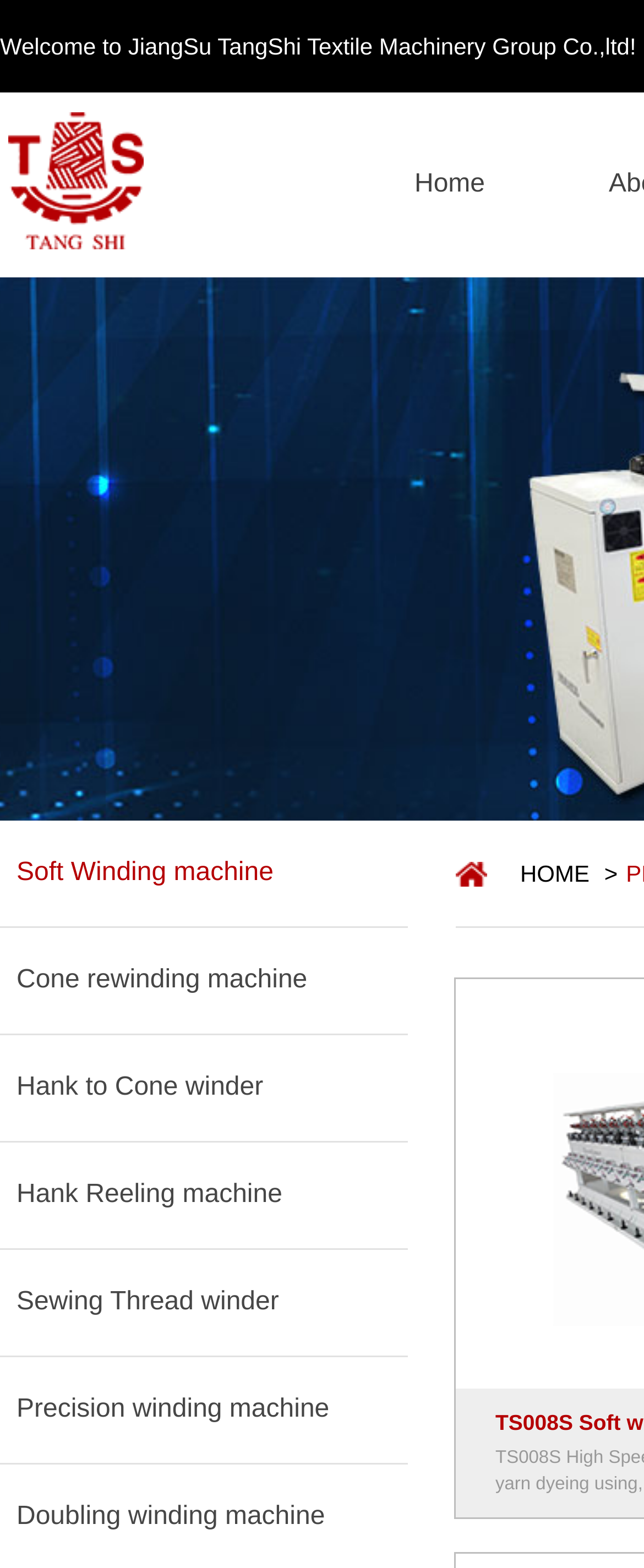Give a one-word or short phrase answer to this question: 
What is the purpose of the webpage?

To showcase textile machinery products